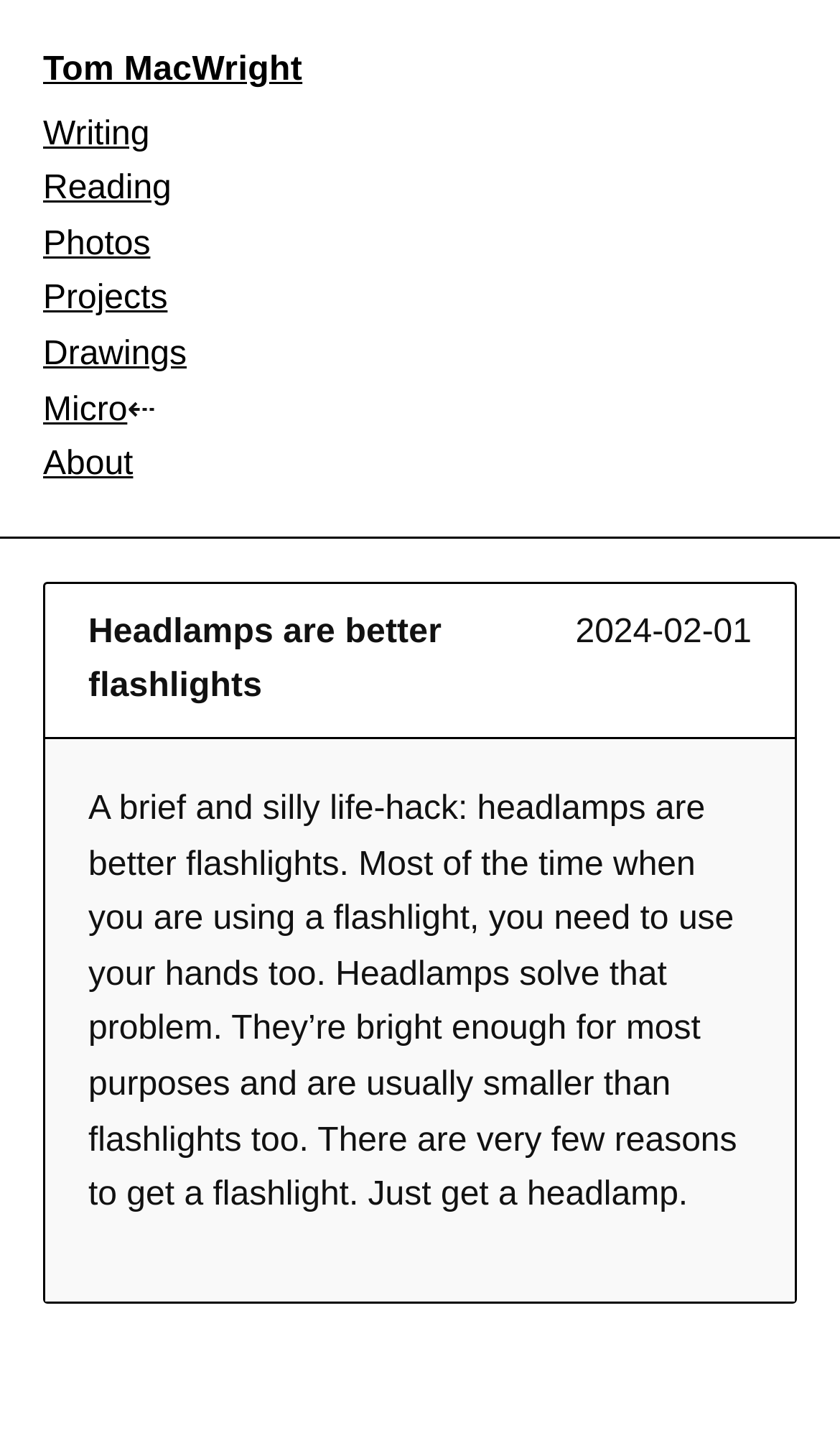Create a detailed description of the webpage's content and layout.

The webpage is a personal blog or website belonging to Tom MacWright, as indicated by the heading at the top left corner. Below the heading, there are several links to different sections of the website, including "Writing", "Reading", "Photos", "Projects", "Drawings", "Micro", and "About", arranged horizontally and taking up a significant portion of the top section of the page.

In the main content area, there is an article with a heading "Headlamps are better flashlights" positioned near the top. Below the heading, there is a timestamp "2024-02-01" indicating the date of the article. The main content of the article is a short paragraph discussing the benefits of using headlamps over flashlights, highlighting their convenience and brightness. The text is positioned below the heading and timestamp, taking up most of the remaining space on the page.